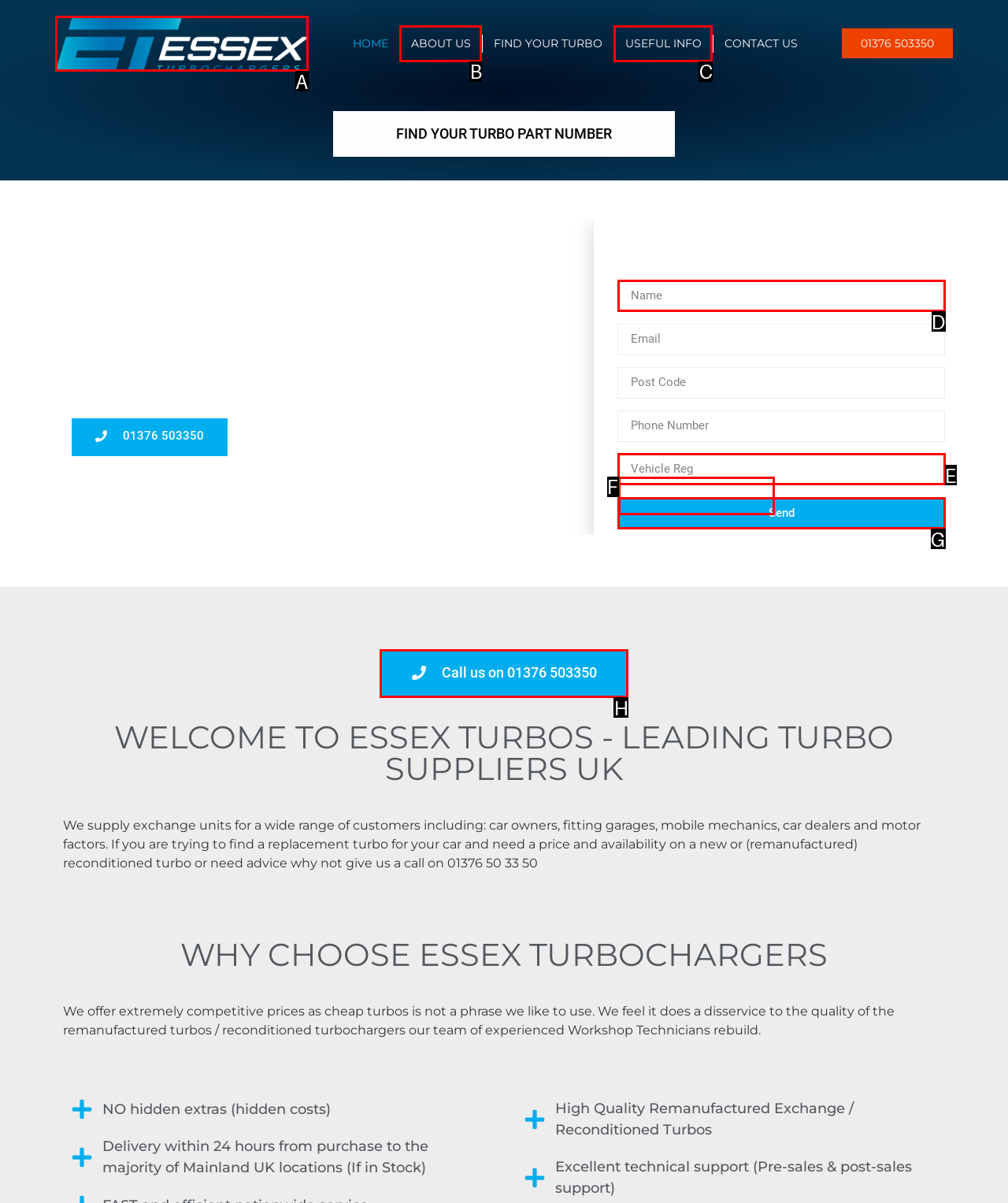From the given choices, identify the element that matches: women
Answer with the letter of the selected option.

None